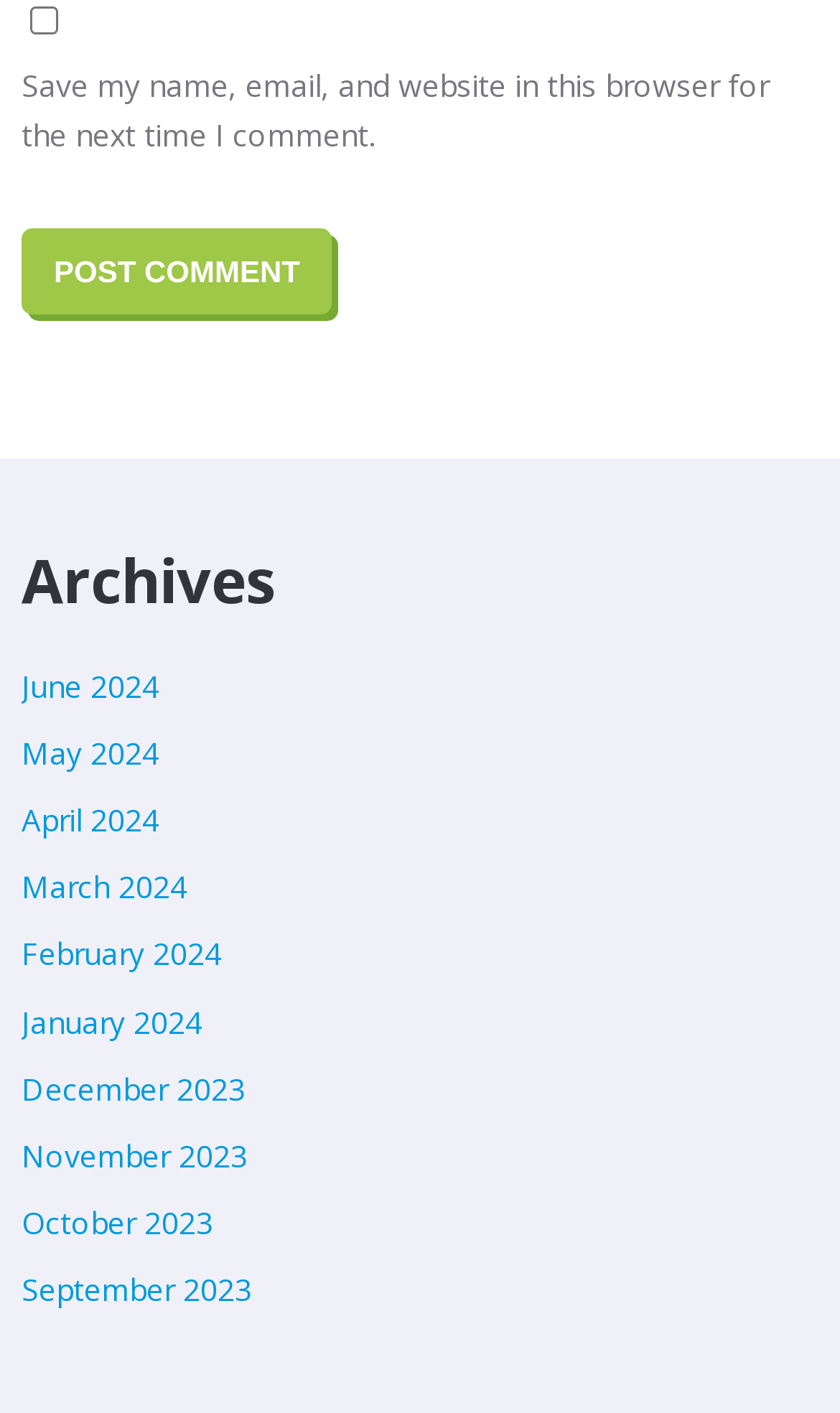What is the function of the button?
Based on the image, provide a one-word or brief-phrase response.

Post Comment